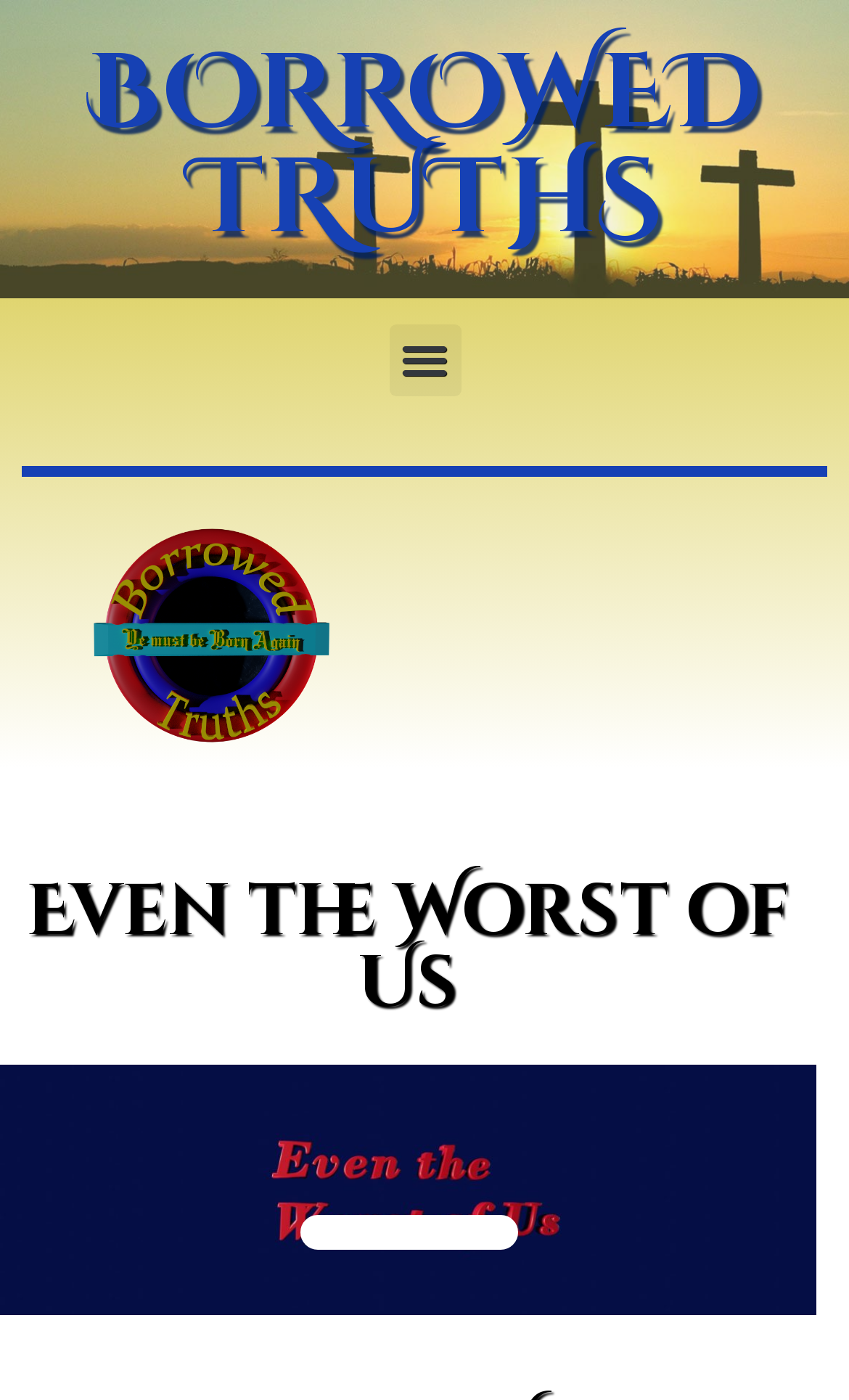Respond to the question below with a single word or phrase: What is the name of the image at the top?

image 3